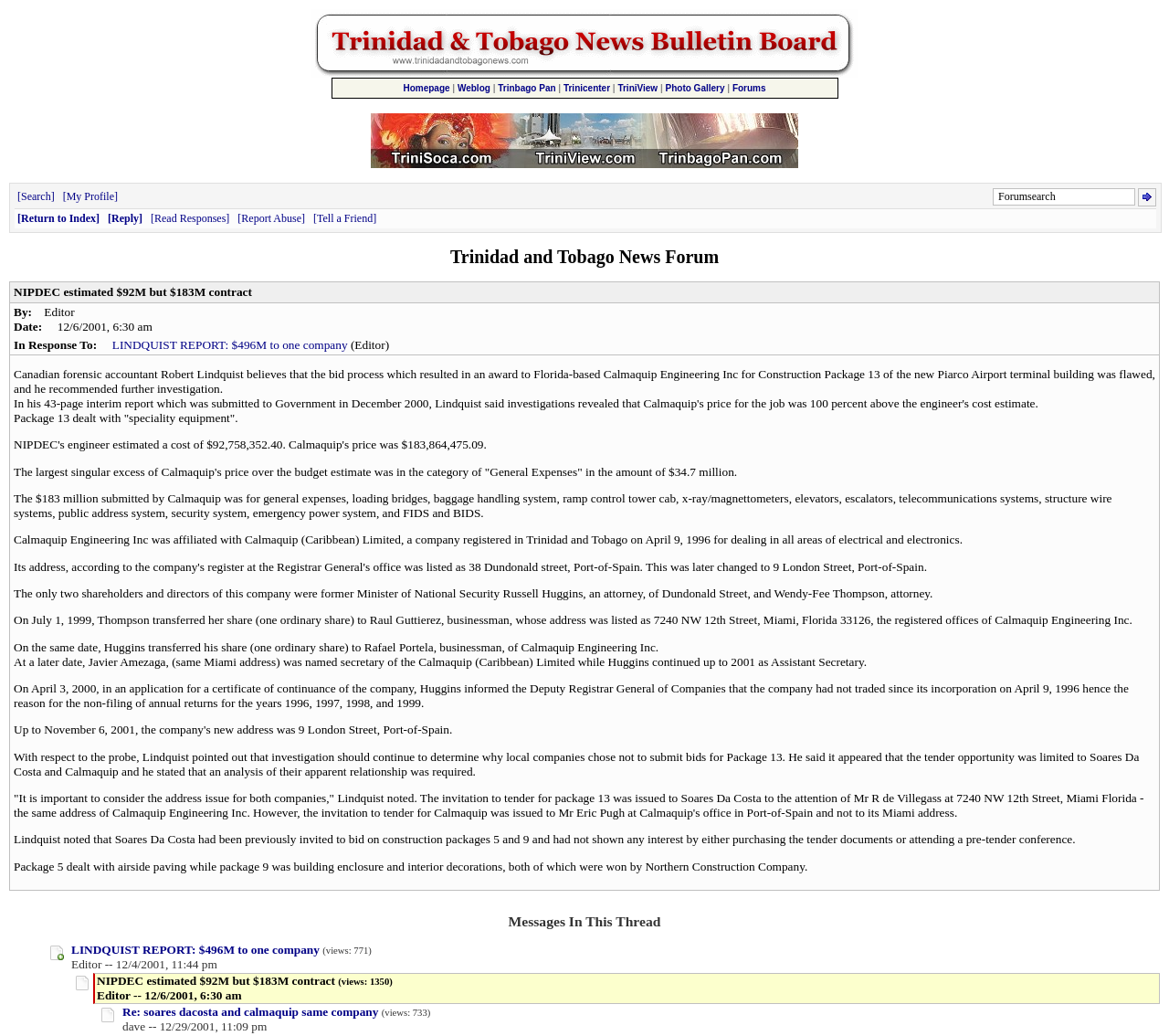Find the bounding box coordinates of the element to click in order to complete the given instruction: "Go to Trinidad and Tobago Bulletin Board."

[0.266, 0.064, 0.734, 0.078]